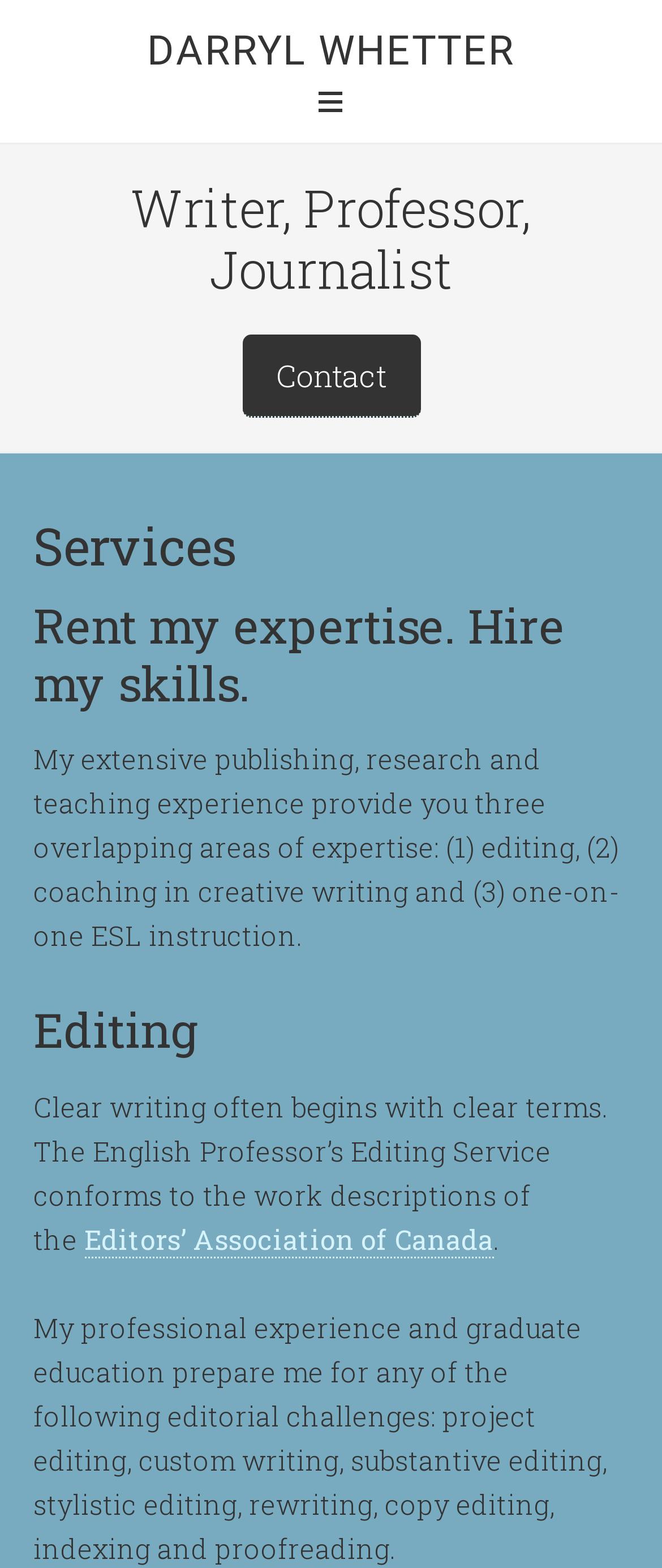Bounding box coordinates are specified in the format (top-left x, top-left y, bottom-right x, bottom-right y). All values are floating point numbers bounded between 0 and 1. Please provide the bounding box coordinate of the region this sentence describes: Darryl Whetter

[0.222, 0.017, 0.778, 0.048]